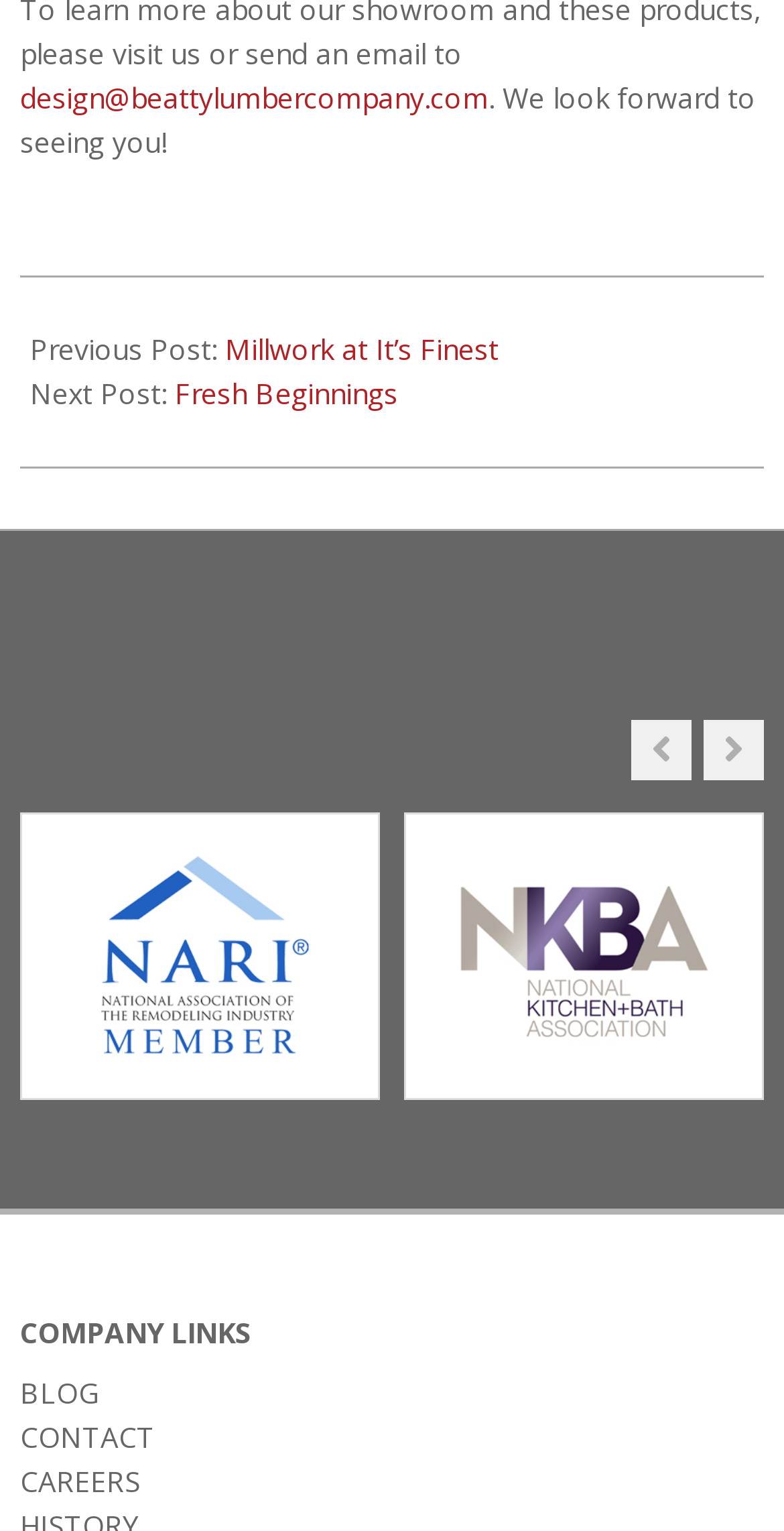Locate the bounding box coordinates of the element I should click to achieve the following instruction: "Click on 'design@beattylumbercompany.com' to contact the design team".

[0.026, 0.051, 0.623, 0.076]